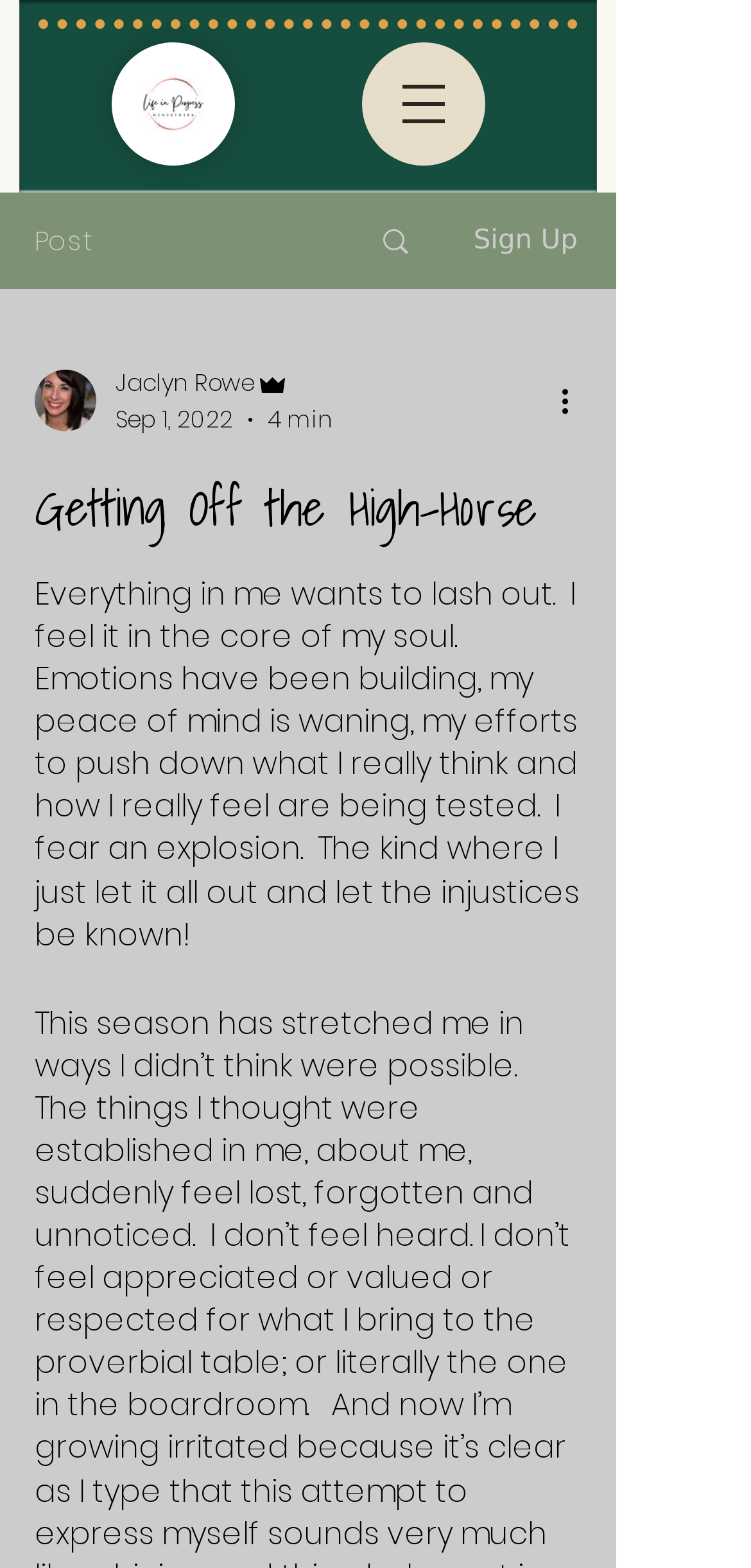Reply to the question with a brief word or phrase: What is the topic of the post?

Emotional struggle